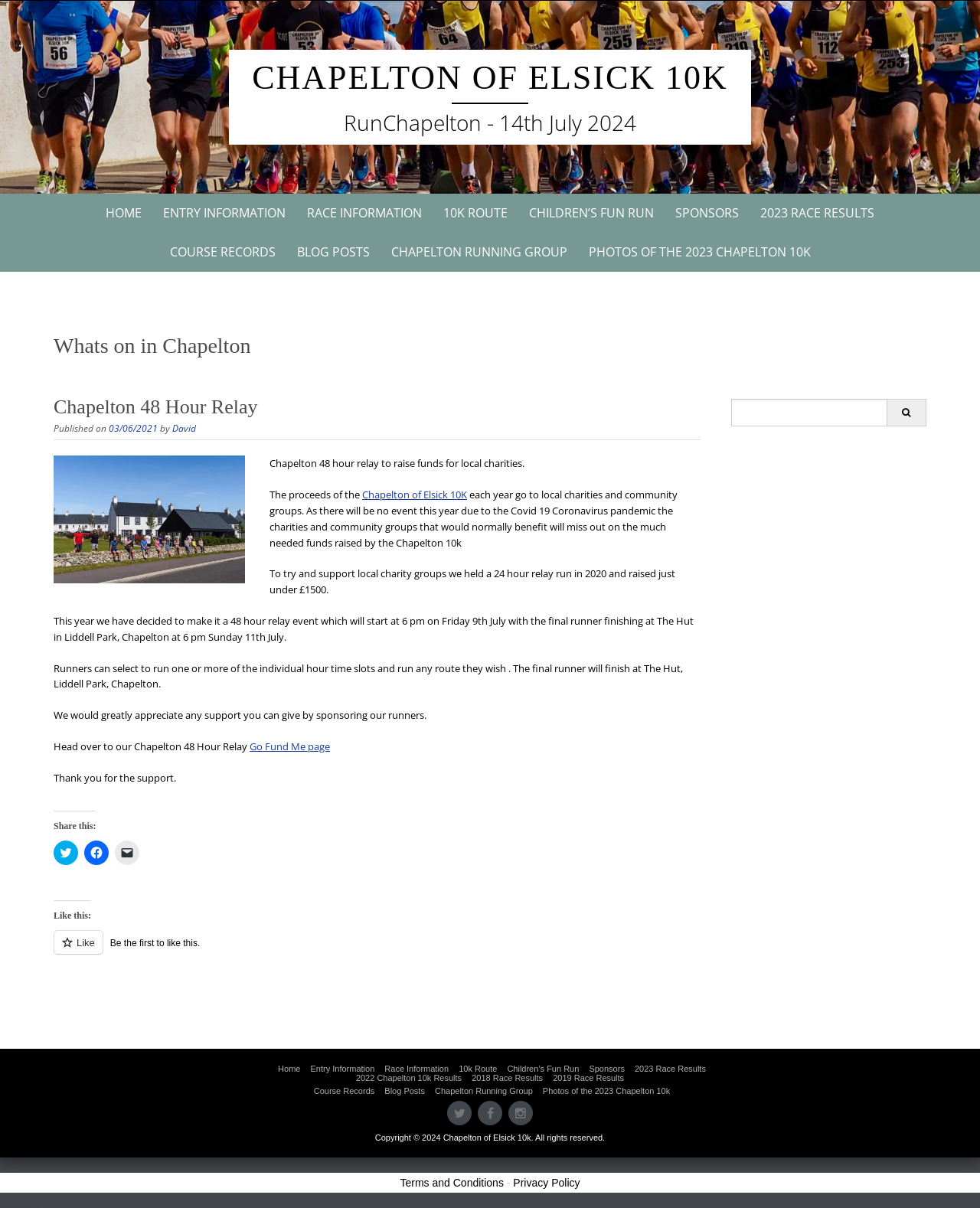Please identify the bounding box coordinates of the clickable area that will allow you to execute the instruction: "Click on the 'HOME' link".

[0.098, 0.161, 0.154, 0.193]